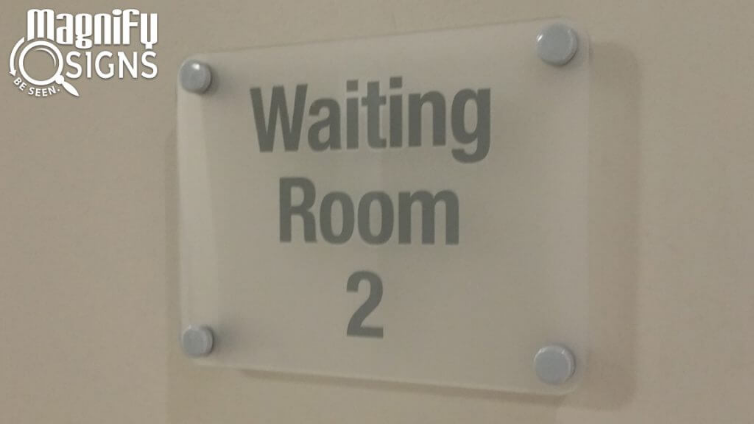What type of environments is this signage ideal for?
From the screenshot, supply a one-word or short-phrase answer.

Indoor environments